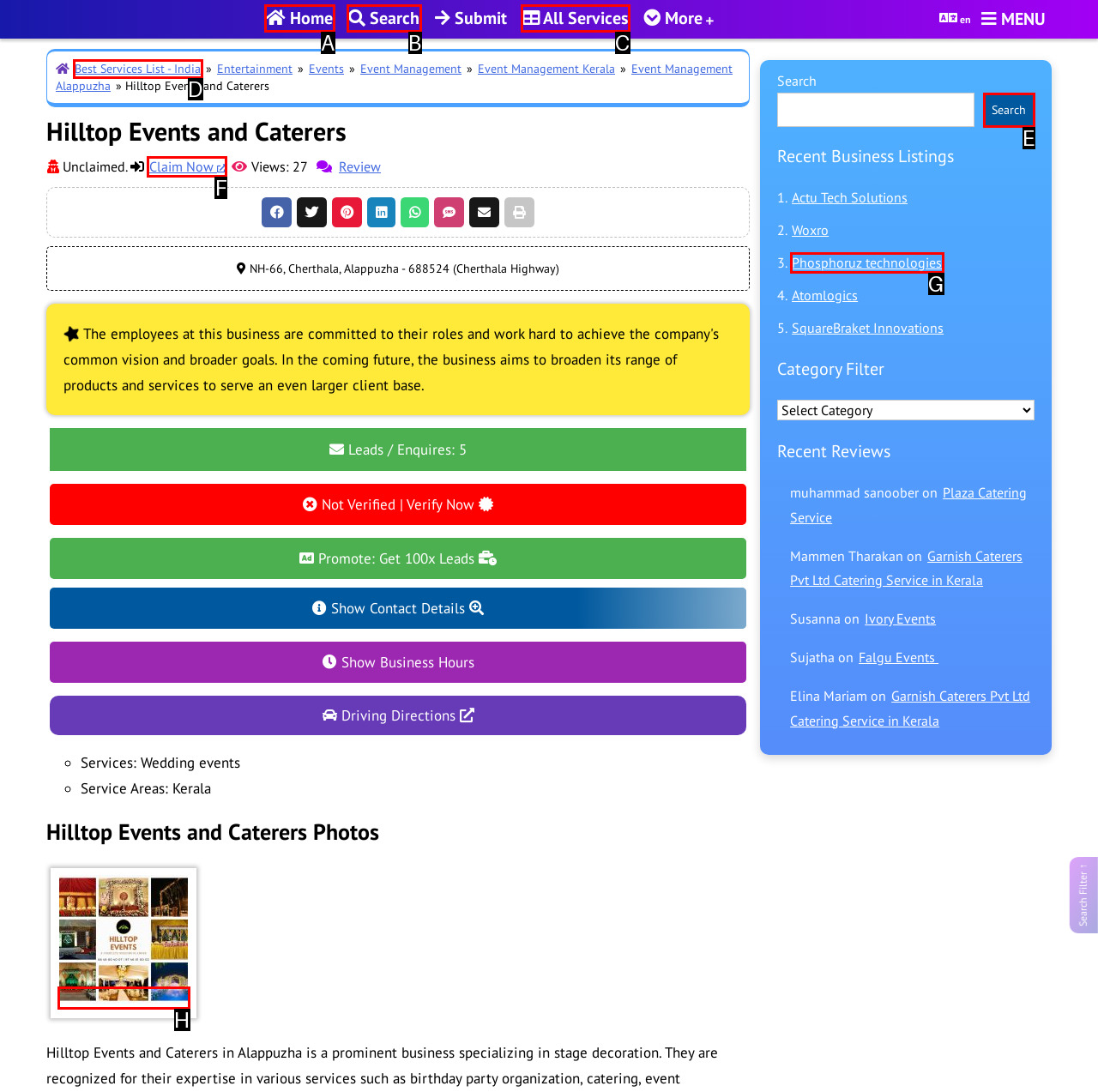Determine the HTML element to be clicked to complete the task: Click on the 'Claim Now' button. Answer by giving the letter of the selected option.

F